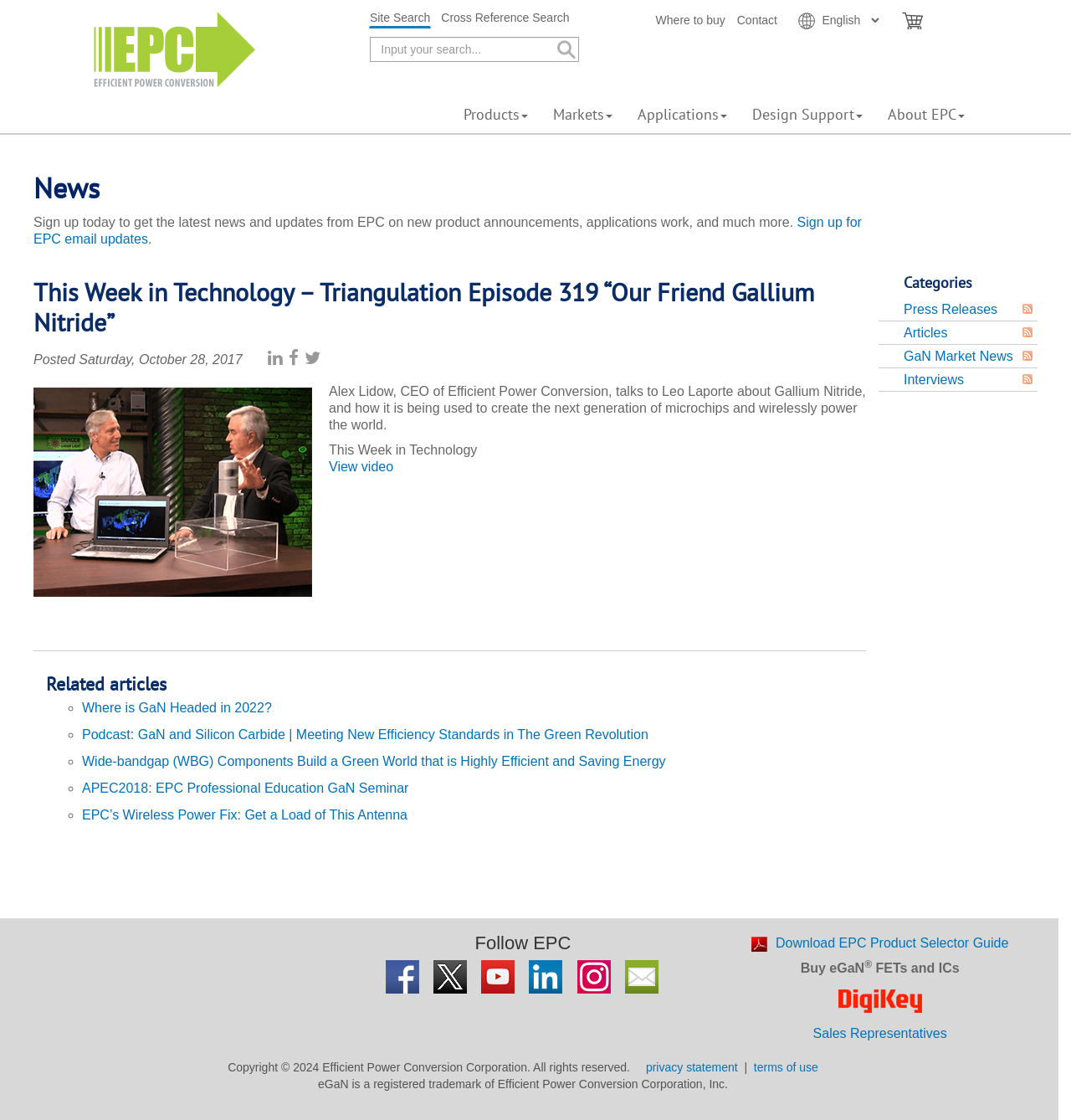Specify the bounding box coordinates of the area that needs to be clicked to achieve the following instruction: "Sign up for EPC email updates".

[0.031, 0.192, 0.805, 0.22]